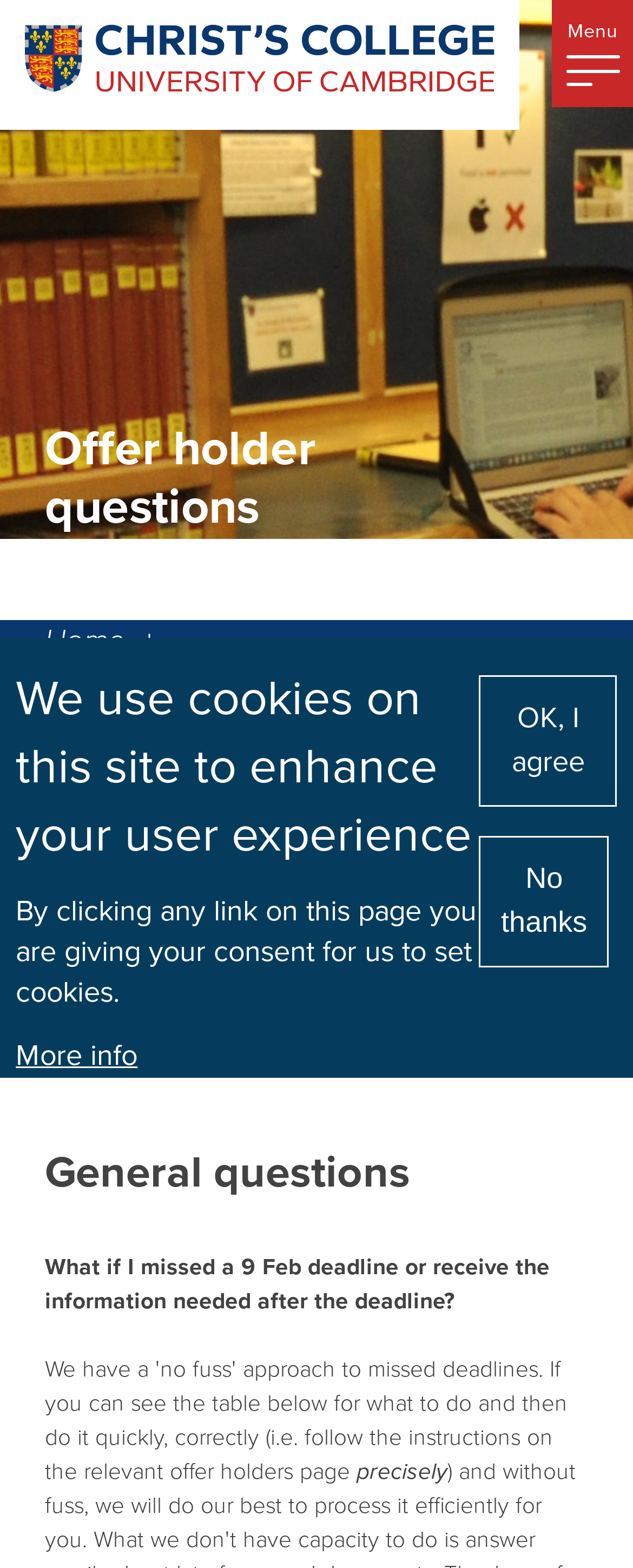Please give a concise answer to this question using a single word or phrase: 
What are the two sections of information on this webpage?

General questions and international students